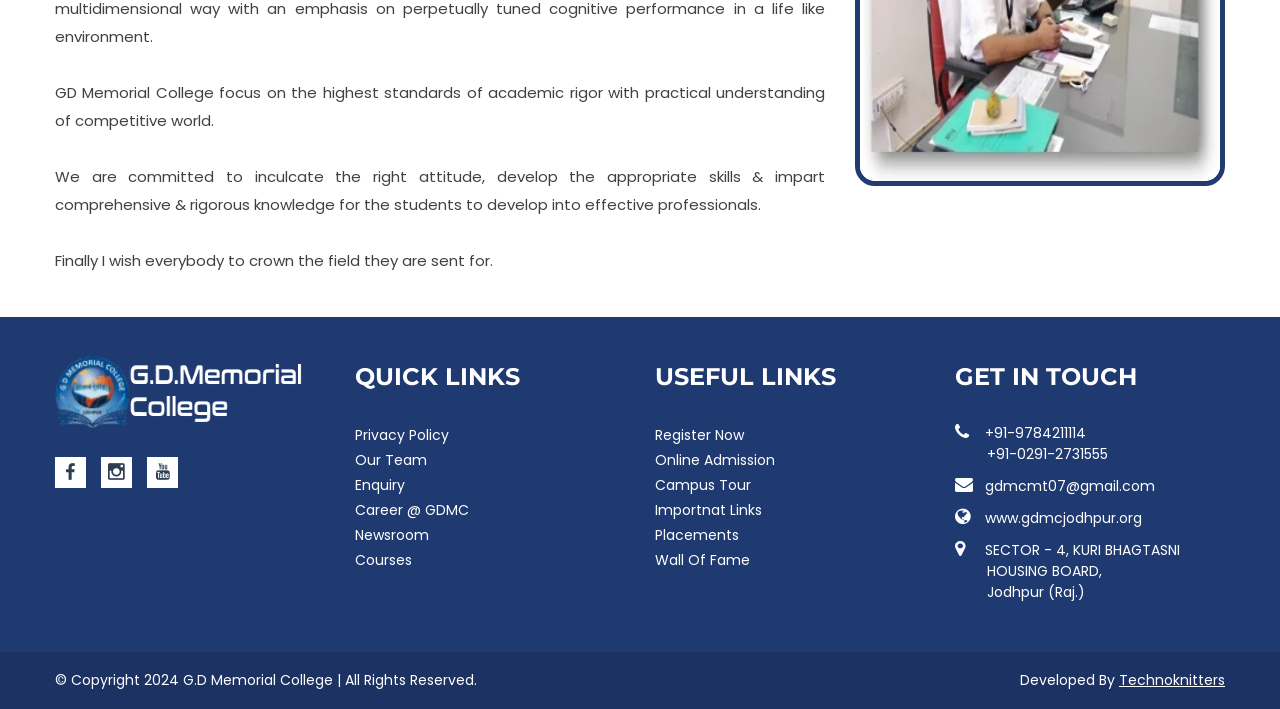Determine the bounding box coordinates of the UI element that matches the following description: "Newsroom". The coordinates should be four float numbers between 0 and 1 in the format [left, top, right, bottom].

[0.277, 0.74, 0.335, 0.768]